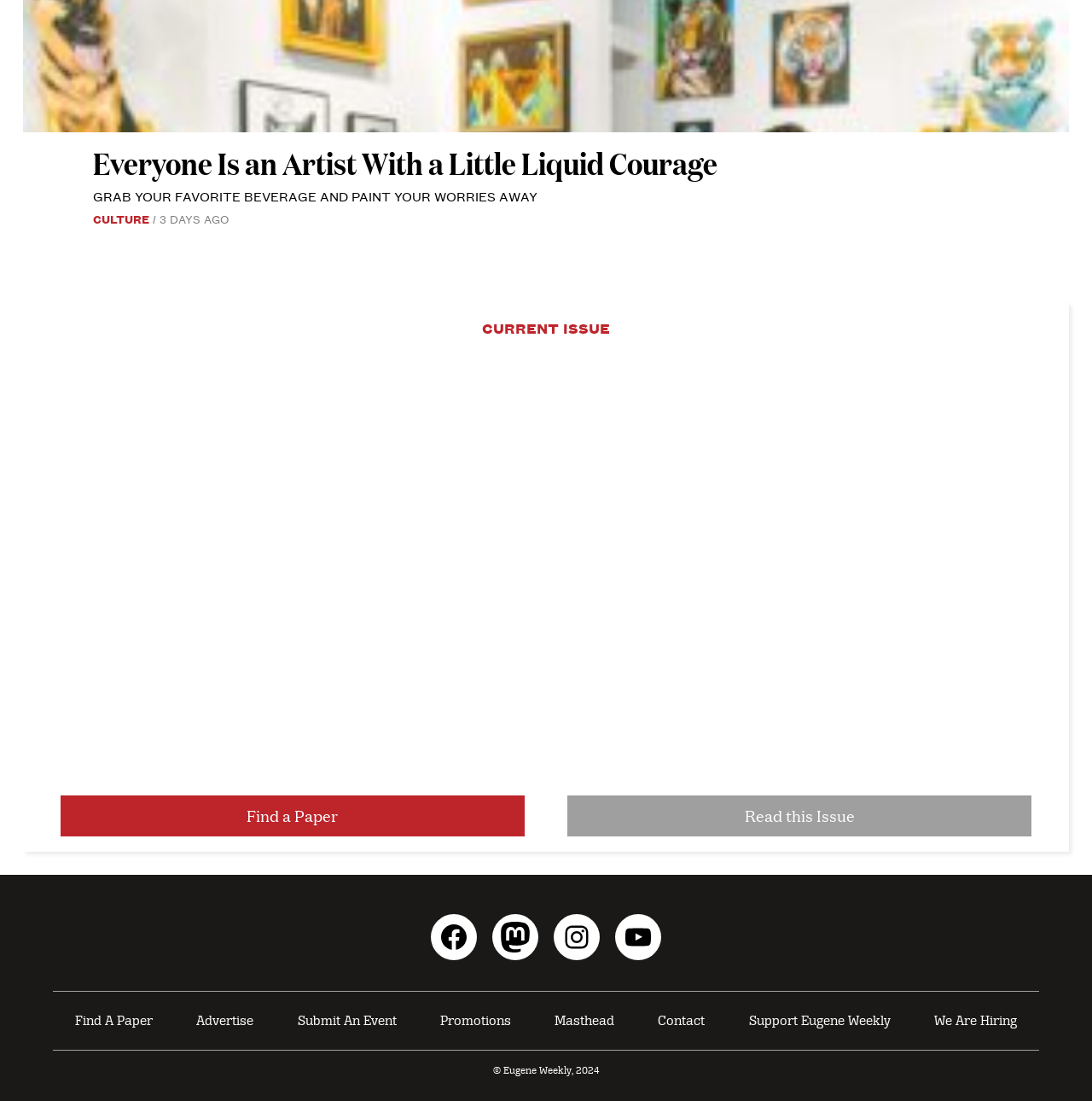Please determine the bounding box coordinates of the element to click in order to execute the following instruction: "Submit an event". The coordinates should be four float numbers between 0 and 1, specified as [left, top, right, bottom].

[0.26, 0.913, 0.375, 0.941]